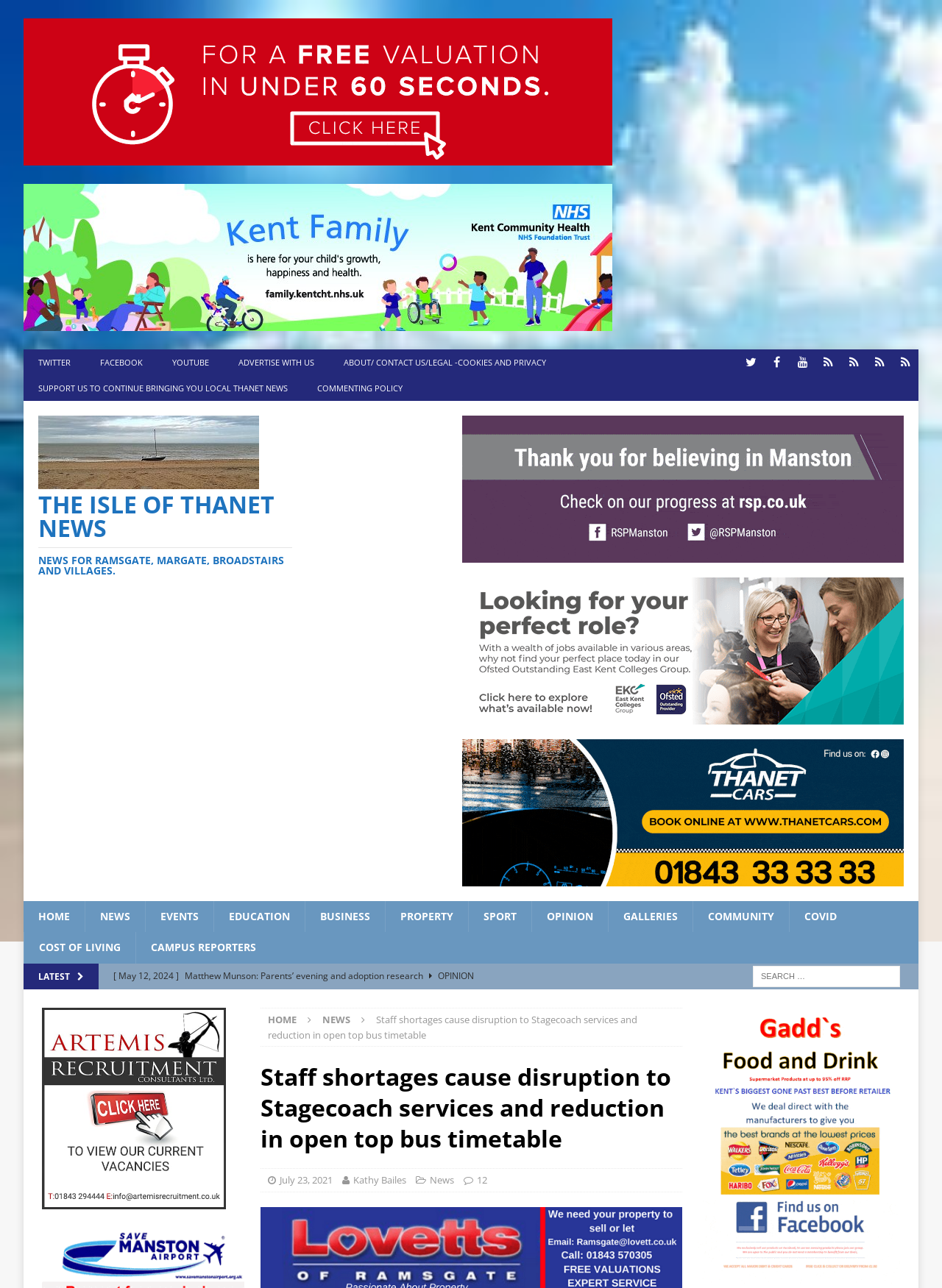Predict the bounding box coordinates of the UI element that matches this description: "Home". The coordinates should be in the format [left, top, right, bottom] with each value between 0 and 1.

[0.025, 0.7, 0.09, 0.724]